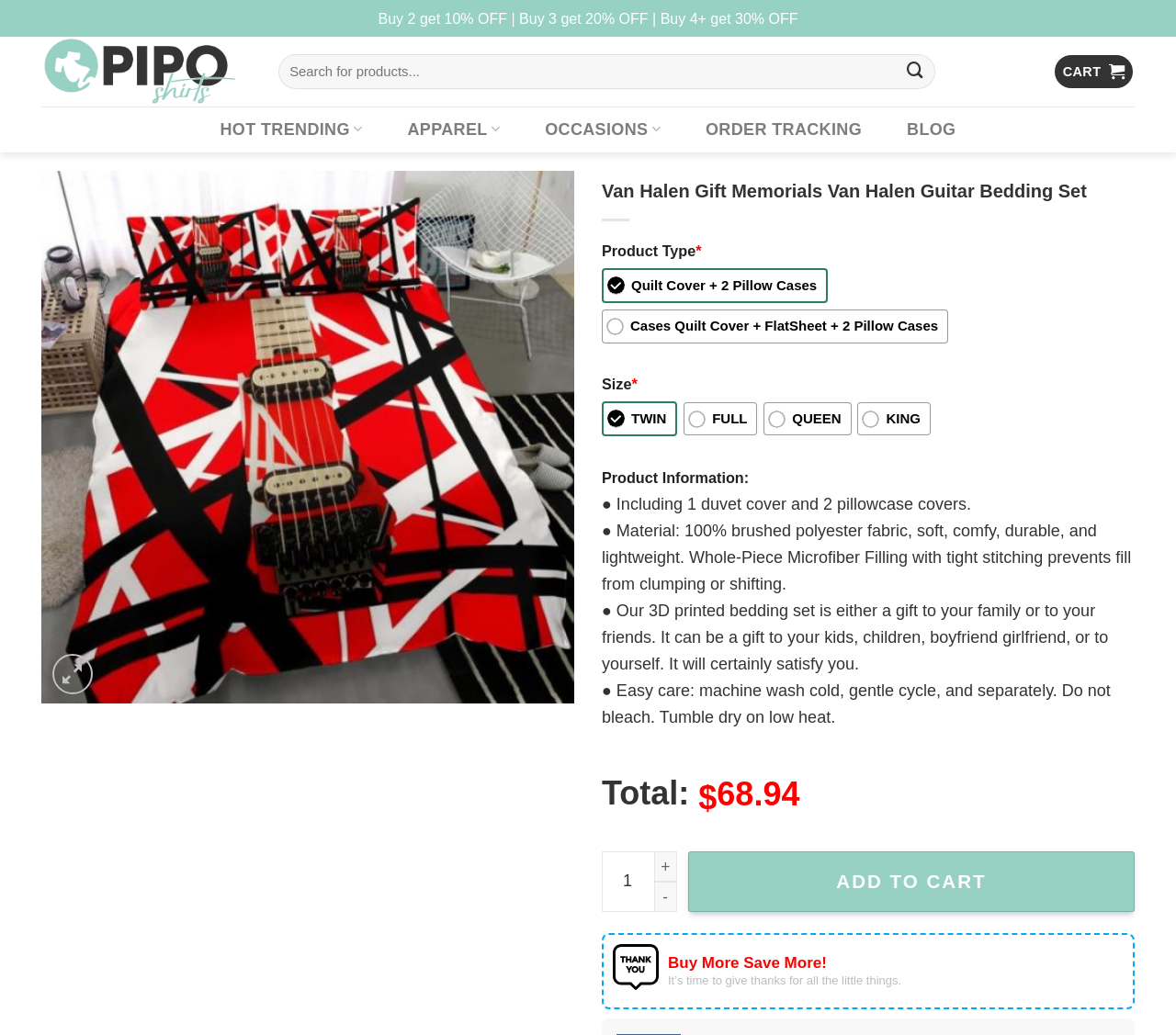Refer to the image and provide a thorough answer to this question:
What is the current quantity of the product?

The product quantity is displayed next to the '+' and '-' buttons, which shows the current quantity as 1. This can be changed by the user using the '+' and '-' buttons.